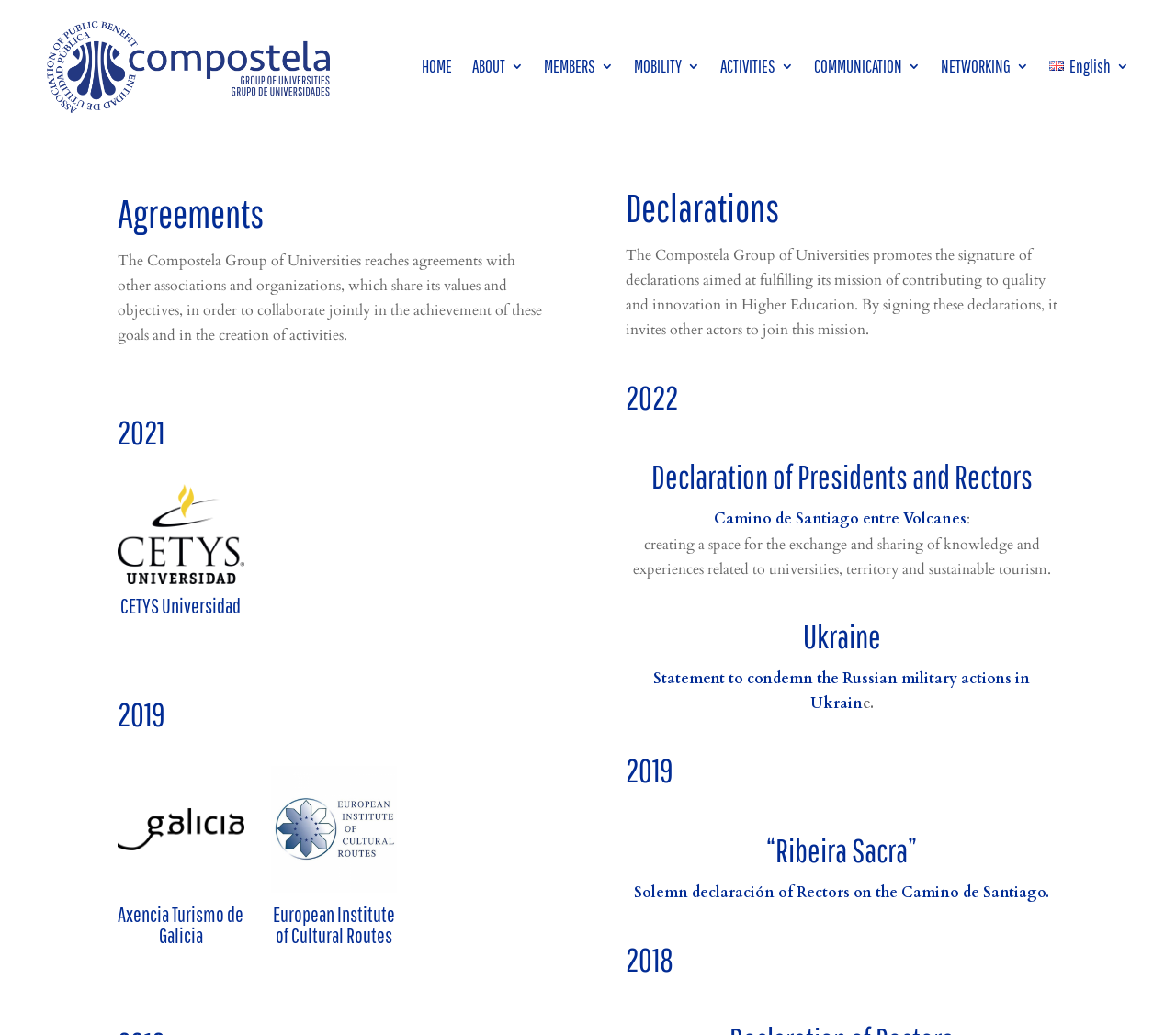Please identify the bounding box coordinates of the region to click in order to complete the given instruction: "View all posts". The coordinates should be four float numbers between 0 and 1, i.e., [left, top, right, bottom].

None